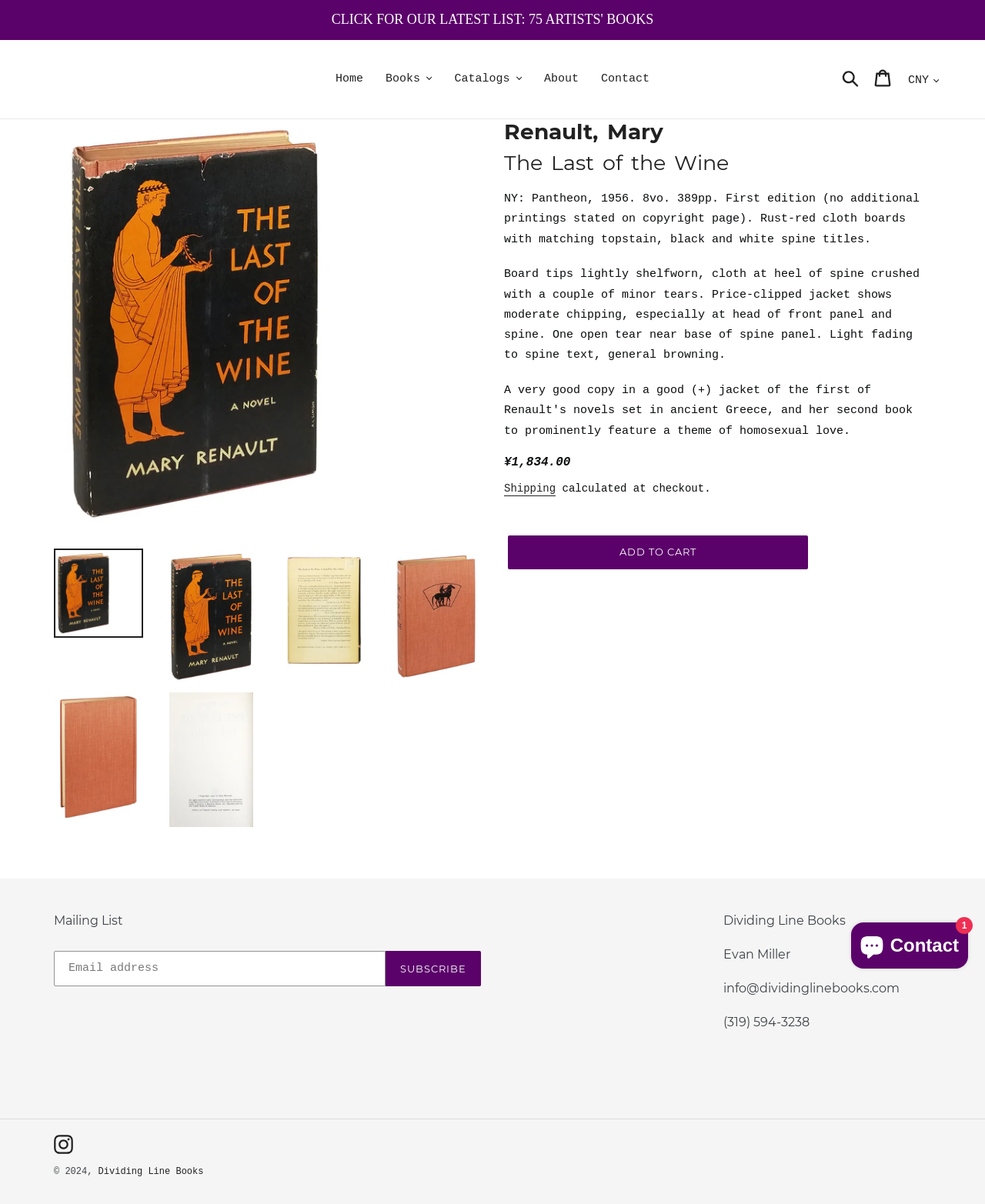Look at the image and give a detailed response to the following question: What is the name of the bookstore?

I found the answer by looking at the top navigation bar, where the bookstore's name is displayed as 'Dividing Line Books'.